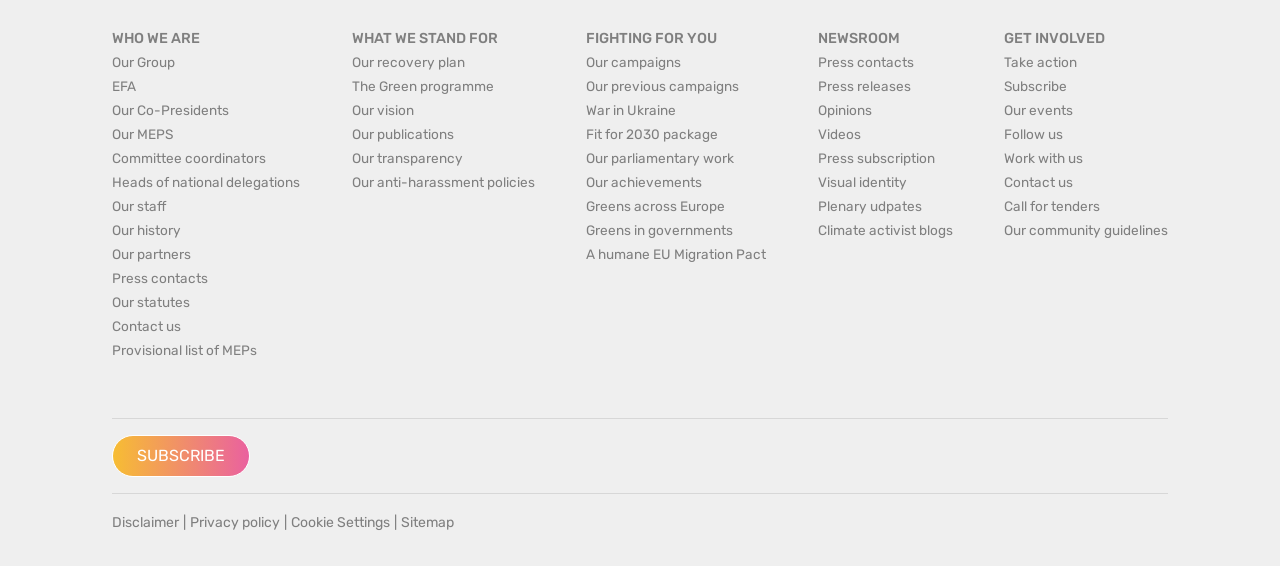Can you look at the image and give a comprehensive answer to the question:
What is the purpose of the 'GET INVOLVED' section?

By analyzing the links and content under the 'GET INVOLVED' section, it appears that this section is dedicated to encouraging users to take action and participate in various activities. The links include 'Take action', 'Subscribe', 'Our events', and 'Work with us', suggesting that this section is a call to action for users to engage with the webpage's content and mission.